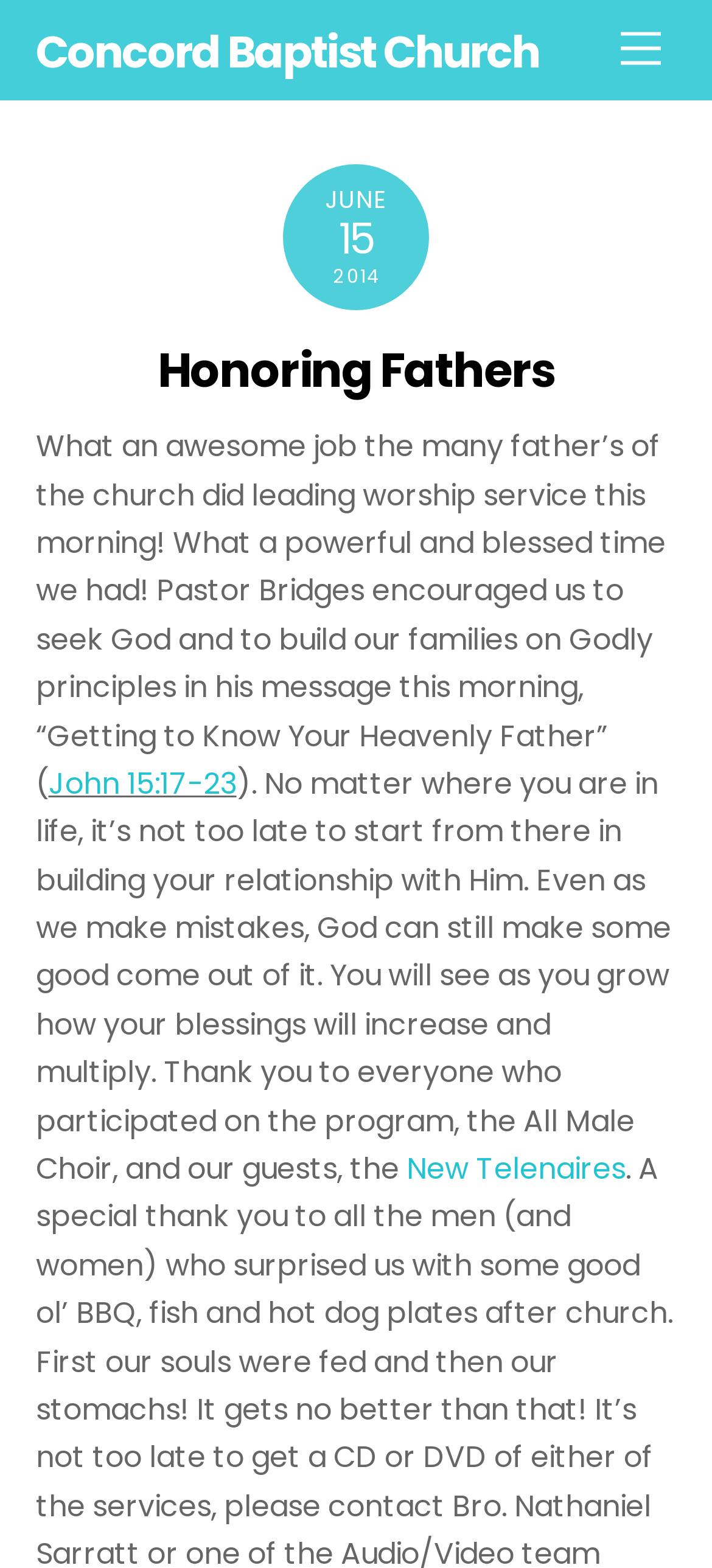Who led the worship service?
Please provide a detailed answer to the question.

I inferred this by reading the static text element that says 'What an awesome job the many father’s of the church did leading worship service this morning!'. This sentence implies that the fathers of the church were responsible for leading the worship service.